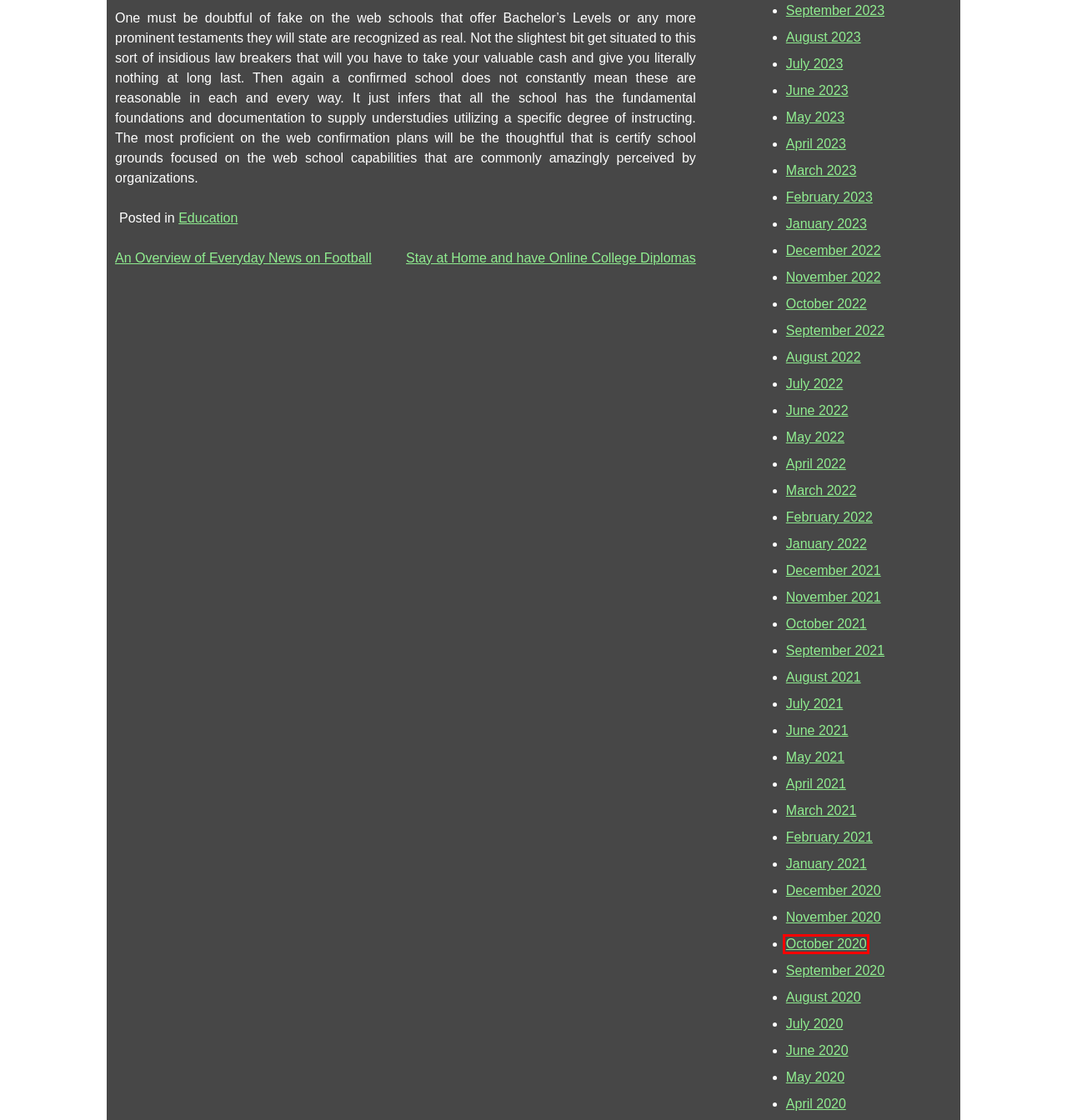Given a screenshot of a webpage with a red bounding box, please pick the webpage description that best fits the new webpage after clicking the element inside the bounding box. Here are the candidates:
A. August 2020 - Hunting Ton Herald
B. November 2021 - Hunting Ton Herald
C. July 2023 - Hunting Ton Herald
D. May 2020 - Hunting Ton Herald
E. June 2022 - Hunting Ton Herald
F. October 2020 - Hunting Ton Herald
G. March 2022 - Hunting Ton Herald
H. December 2021 - Hunting Ton Herald

F